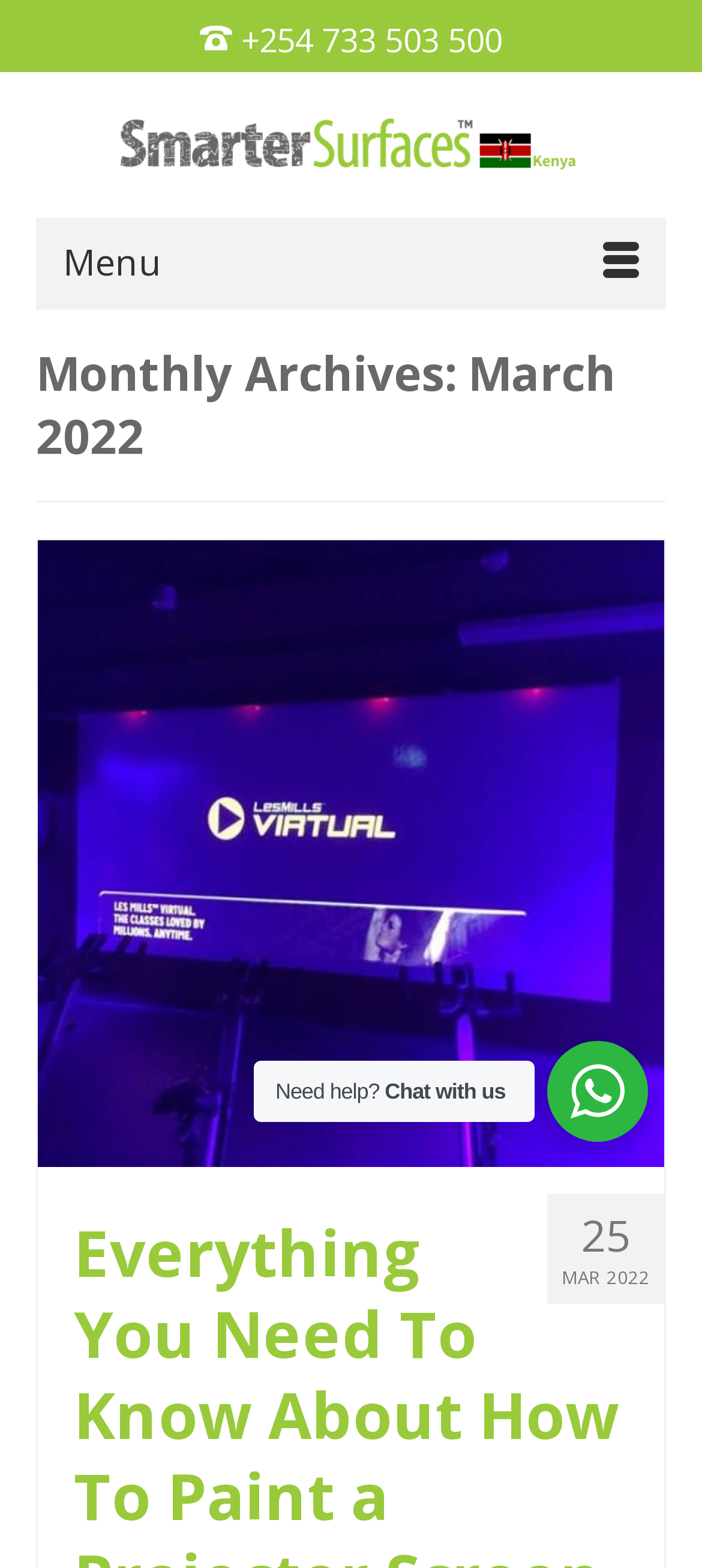Ascertain the bounding box coordinates for the UI element detailed here: "+254 733 503 500". The coordinates should be provided as [left, top, right, bottom] with each value being a float between 0 and 1.

[0.344, 0.011, 0.715, 0.039]